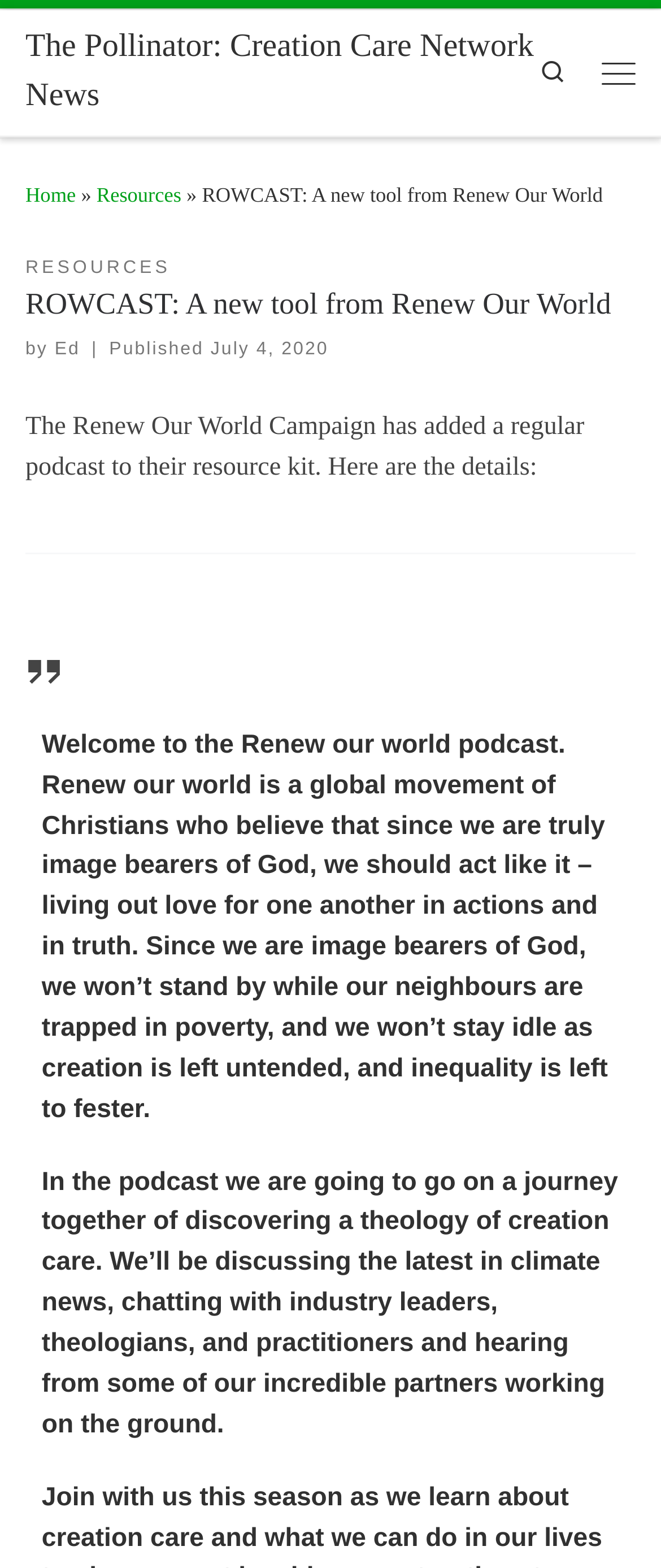Determine the bounding box coordinates of the region to click in order to accomplish the following instruction: "Read the resources". Provide the coordinates as four float numbers between 0 and 1, specifically [left, top, right, bottom].

[0.146, 0.117, 0.274, 0.132]